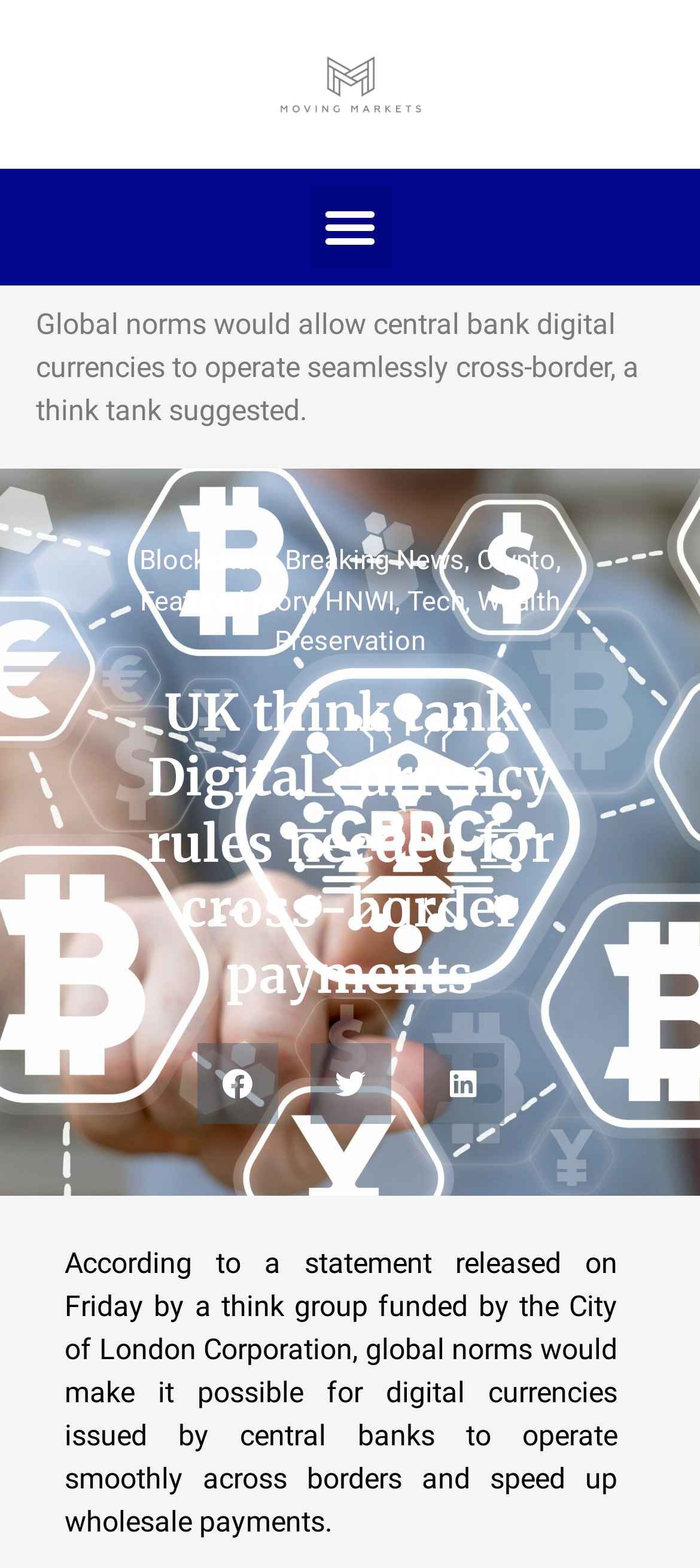Please specify the bounding box coordinates of the clickable region to carry out the following instruction: "Read the Featured Story". The coordinates should be four float numbers between 0 and 1, in the format [left, top, right, bottom].

[0.2, 0.373, 0.446, 0.394]